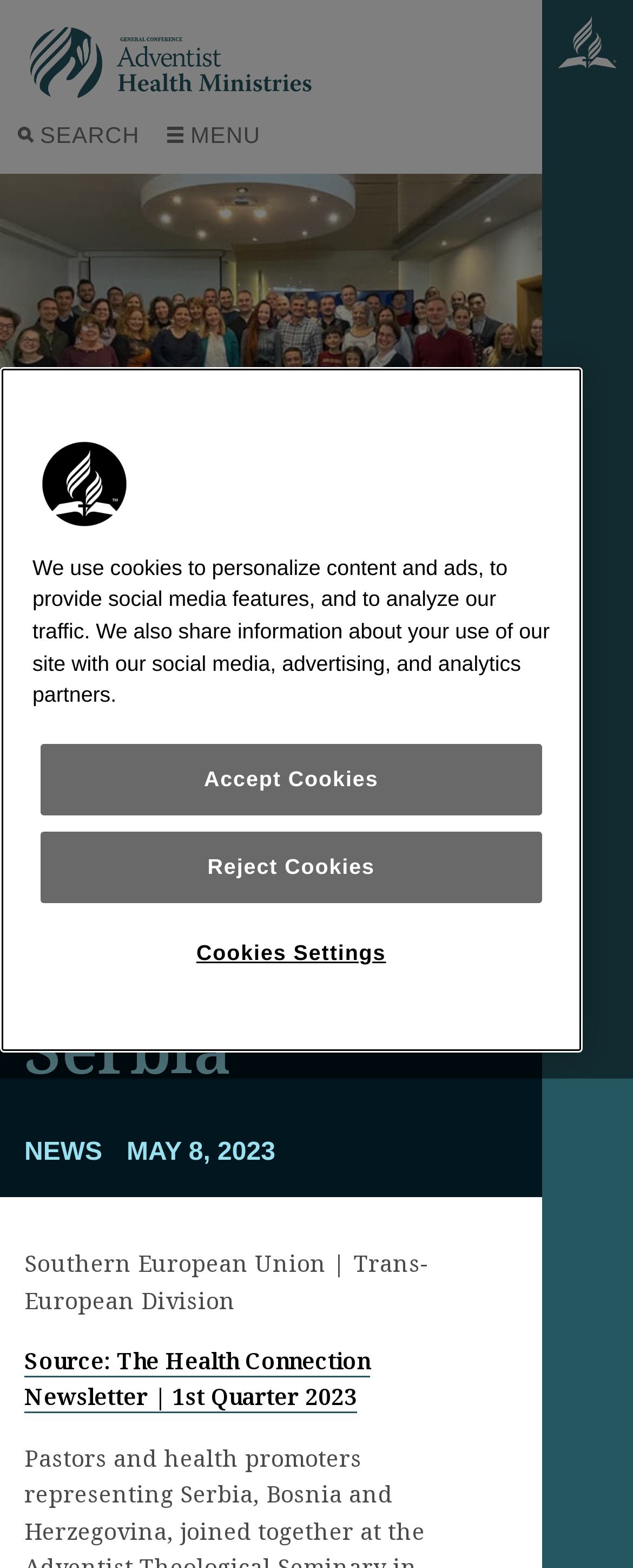Generate the text content of the main headline of the webpage.

Pastors and Health Advocates join for Lifestyle Coaching Training in Serbia